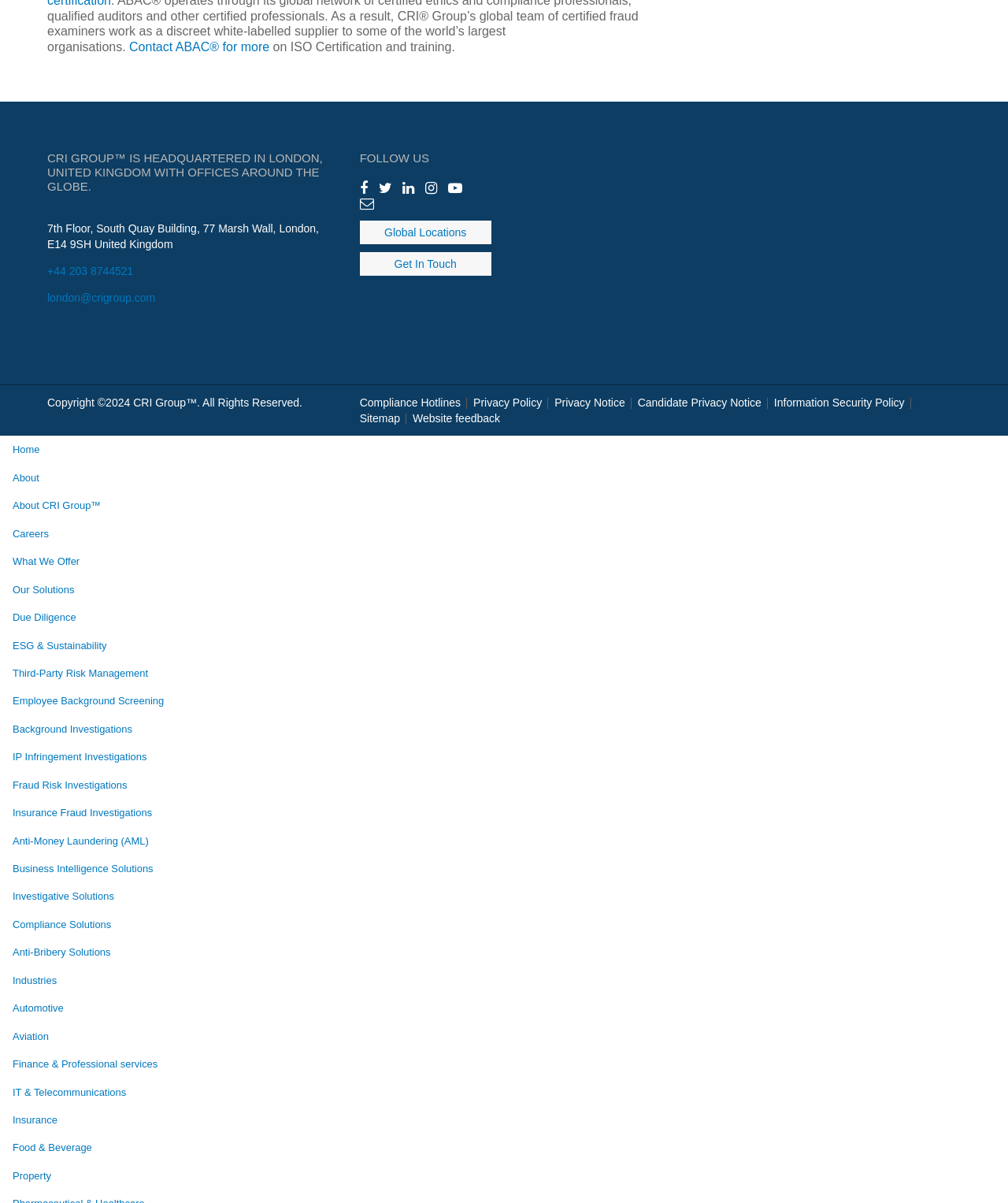Answer in one word or a short phrase: 
What is the email address of the London office?

london@crigroup.com